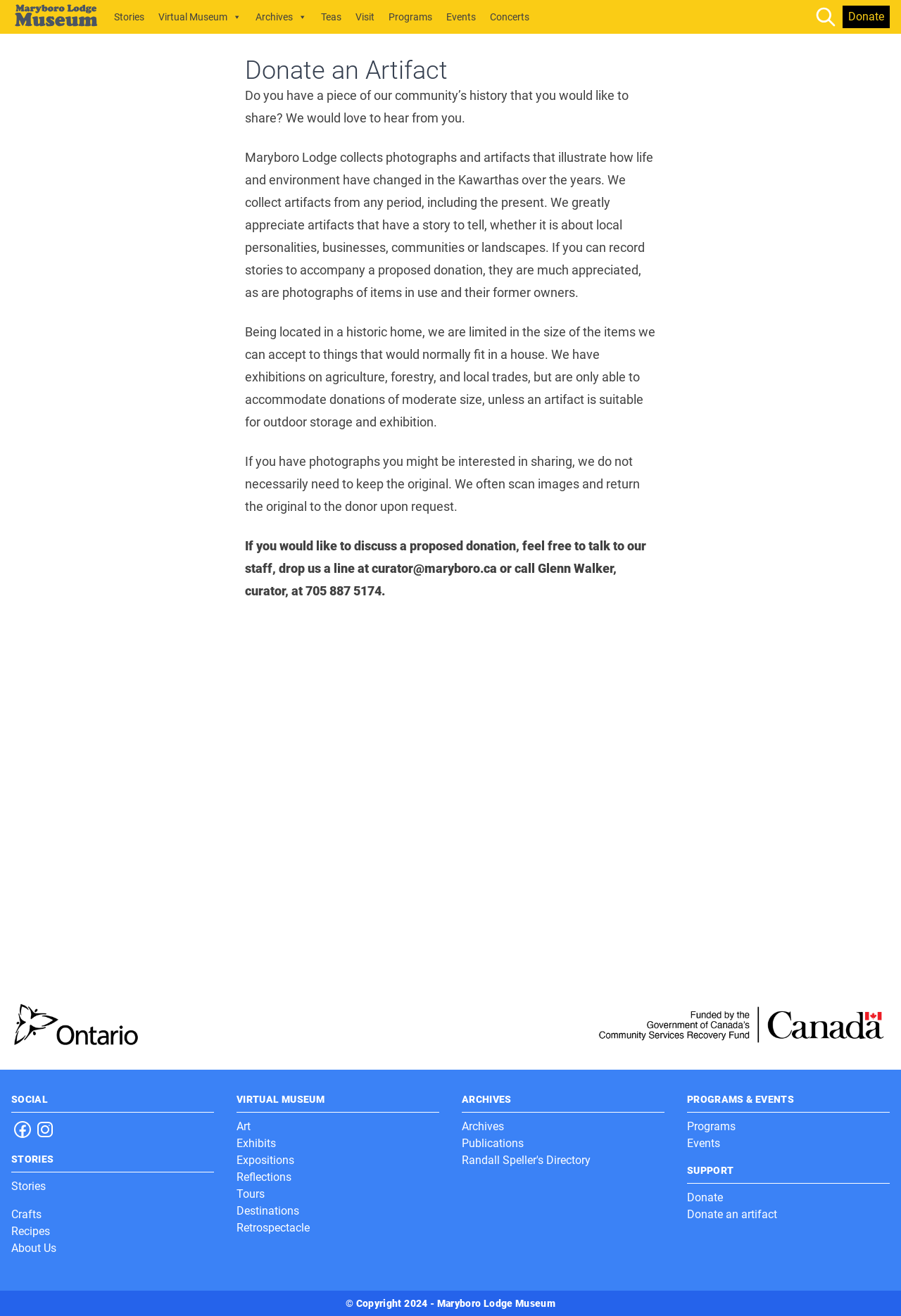What are the main categories of the website?
Please provide a detailed answer to the question.

I found these categories by looking at the navigation menu of the webpage, which includes links to Stories, Virtual Museum, Archives, Programs & Events, and Support. These categories seem to be the main sections of the website.